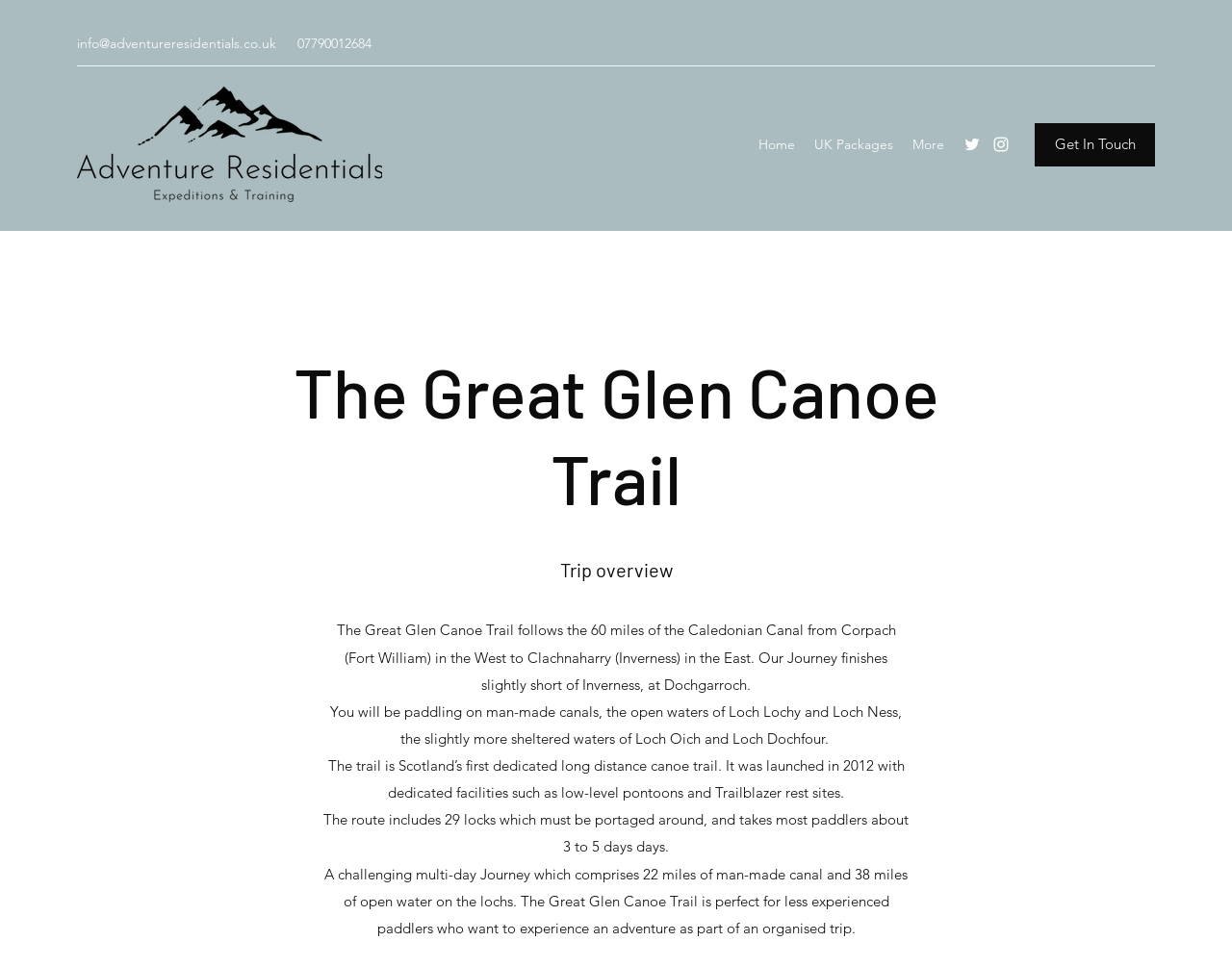Answer the question using only a single word or phrase: 
What is the name of the canal that the Great Glen Canoe Trail follows?

Caledonian Canal